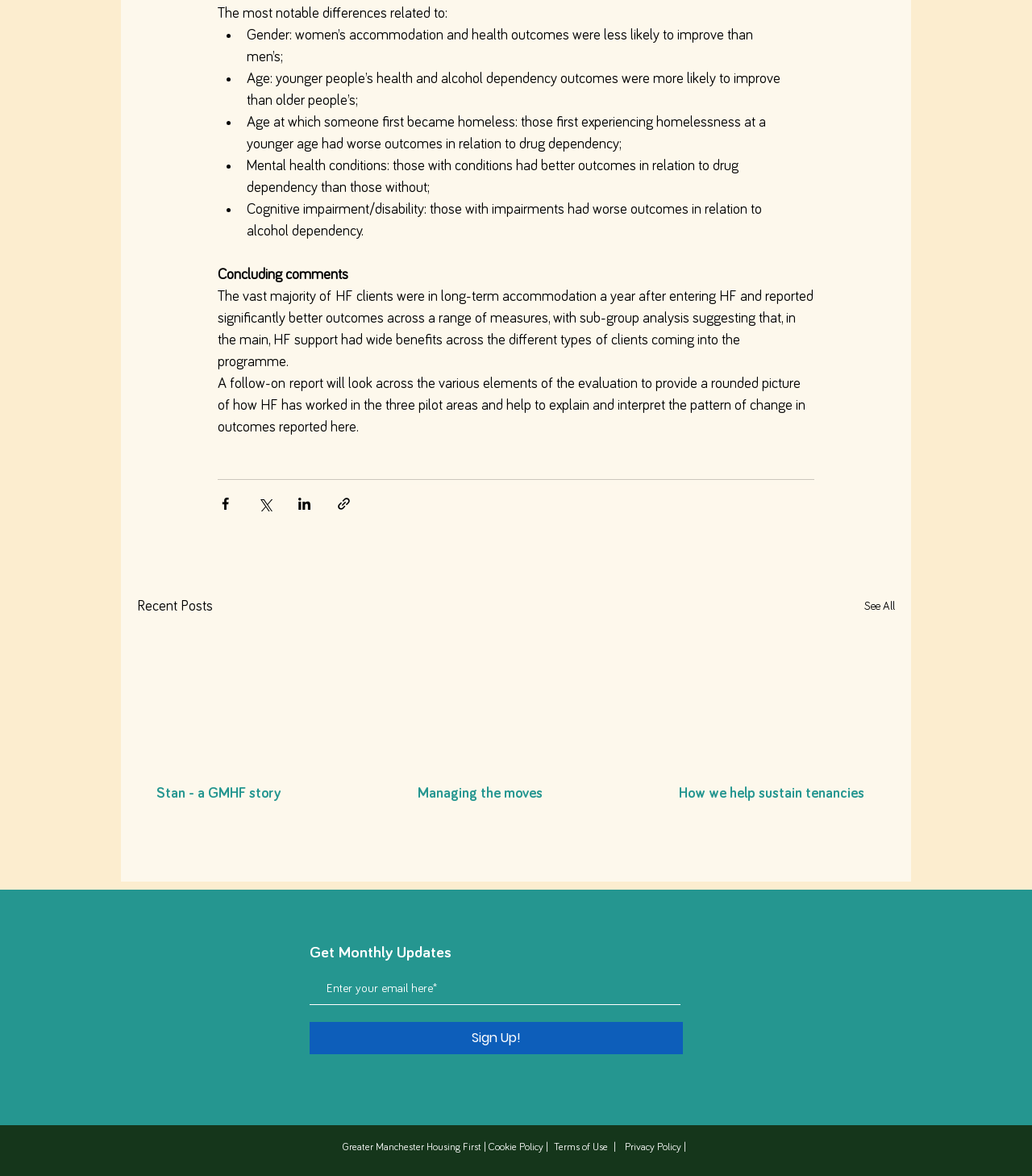Please determine the bounding box coordinates of the clickable area required to carry out the following instruction: "Read the post by Alex Brian". The coordinates must be four float numbers between 0 and 1, represented as [left, top, right, bottom].

None